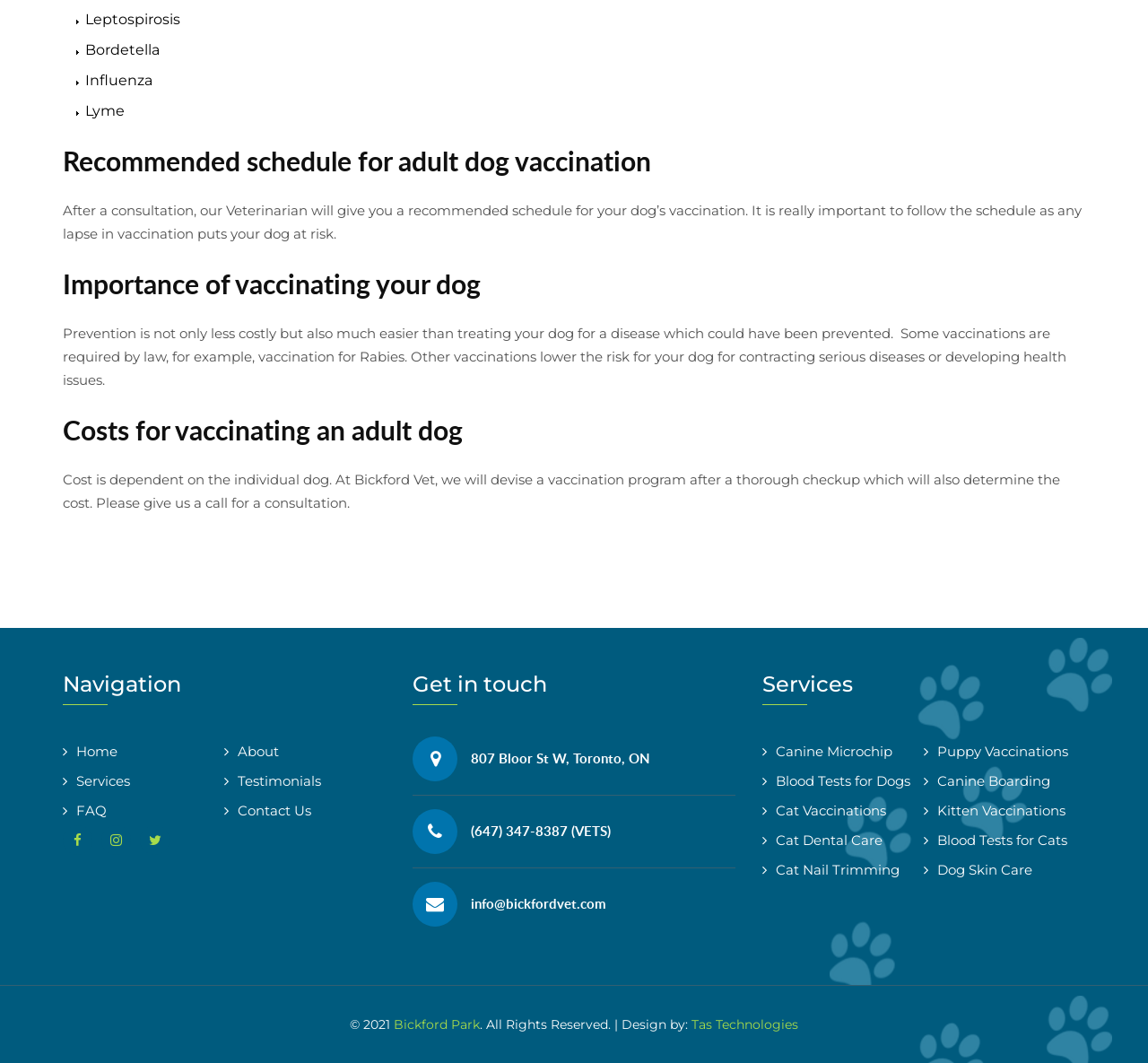Answer the question below in one word or phrase:
What is the address of Bickford Vet?

807 Bloor St W, Toronto, ON